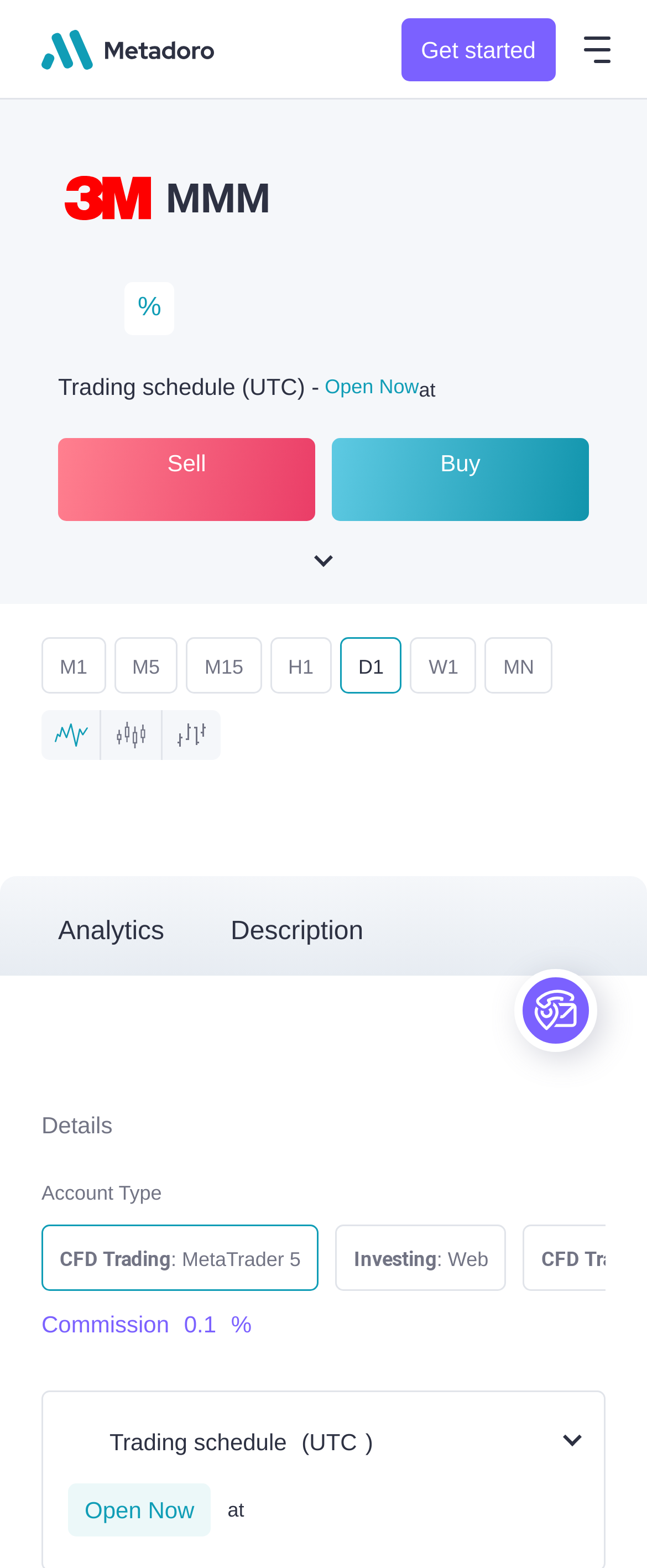Show the bounding box coordinates of the element that should be clicked to complete the task: "Click the menu button".

None